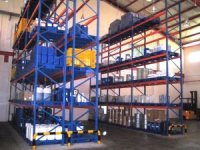Is the warehouse well-lit?
Provide a one-word or short-phrase answer based on the image.

Yes